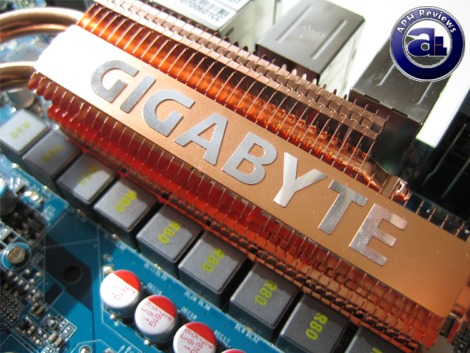Provide an in-depth description of the image you see.

The image showcases a close-up view of a prominent copper heat sink branded with the name "GIGABYTE," which is situated on a motherboard. The heat sink's metallic surface reflects light, highlighting its polished finish and enhancing the visual appeal of the hardware. Below the heat sink, various electronic components are visible, including voltage regulators and capacitors, indicative of a well-designed motherboard layout. The overall presentation is complemented by a logo in the upper corner, suggesting a product review context from APH Review. This image serves to emphasize the quality and design of GIGABYTE components, appealing to tech enthusiasts and reviewers alike.